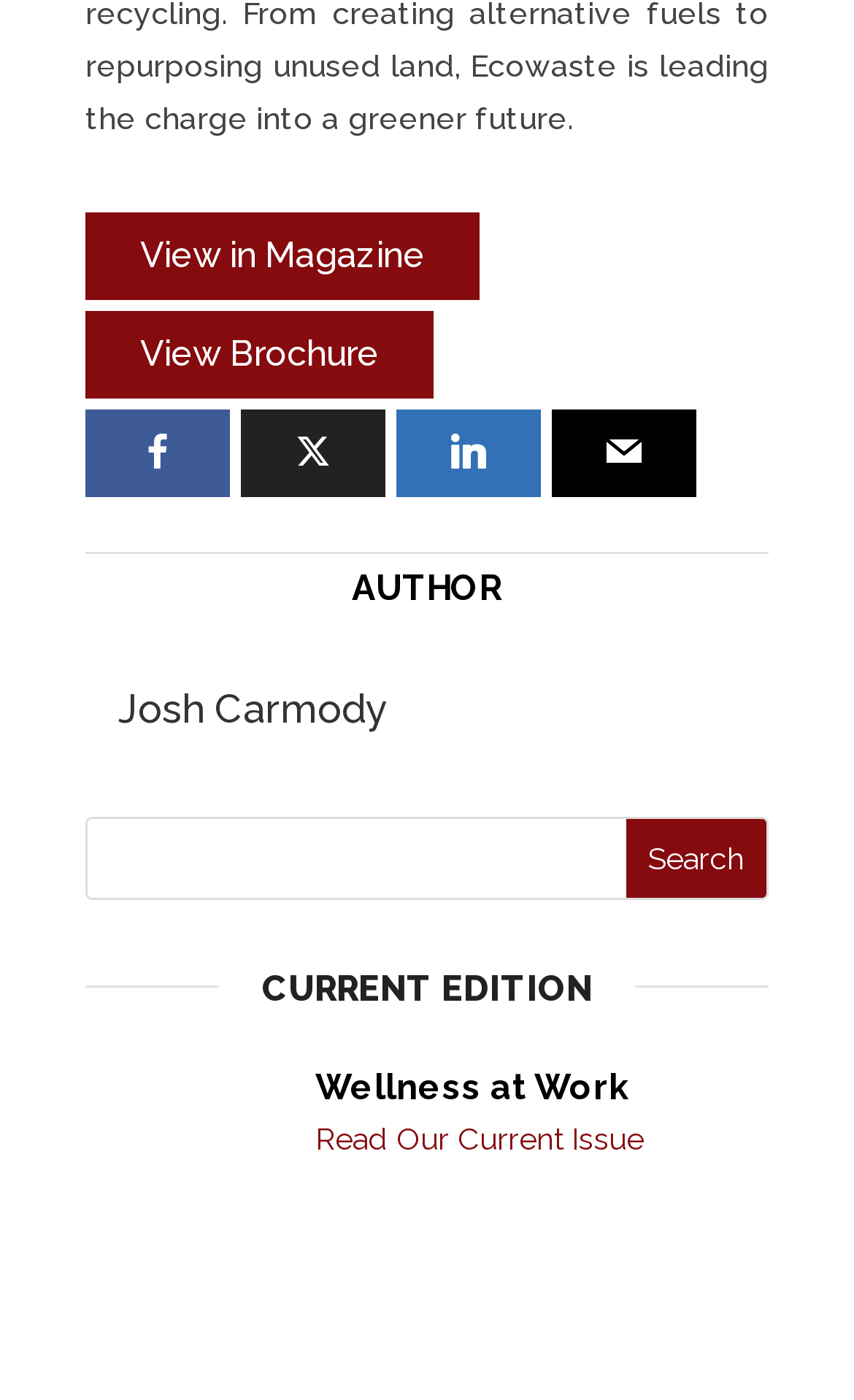What can be done with the search bar?
Please answer the question with as much detail and depth as you can.

The search bar is a textbox with a button labeled 'Search' which can be used to search for something, with bounding box coordinates [0.103, 0.584, 0.897, 0.641].